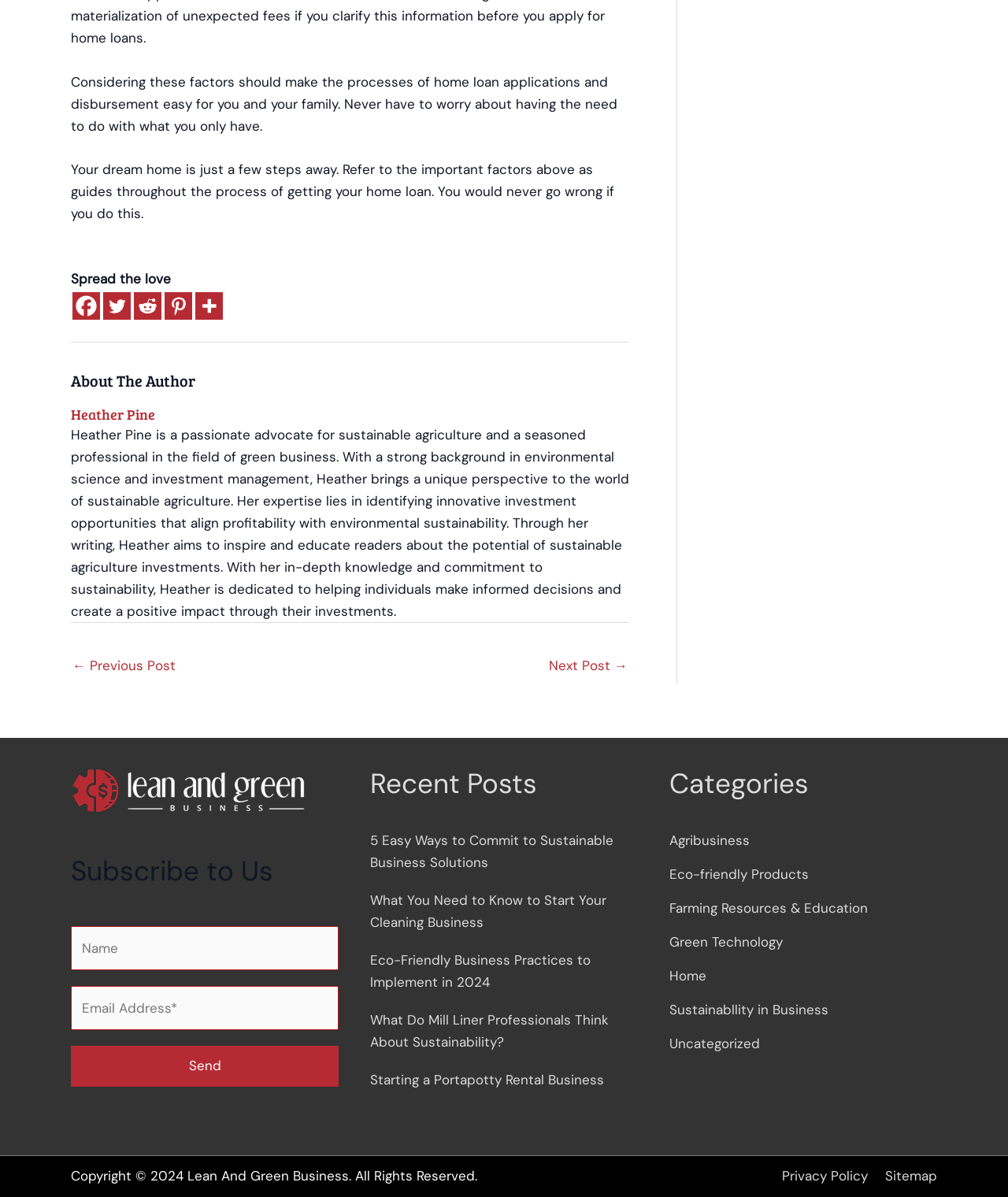What is the author's profession?
Give a one-word or short phrase answer based on the image.

Sustainable agriculture professional